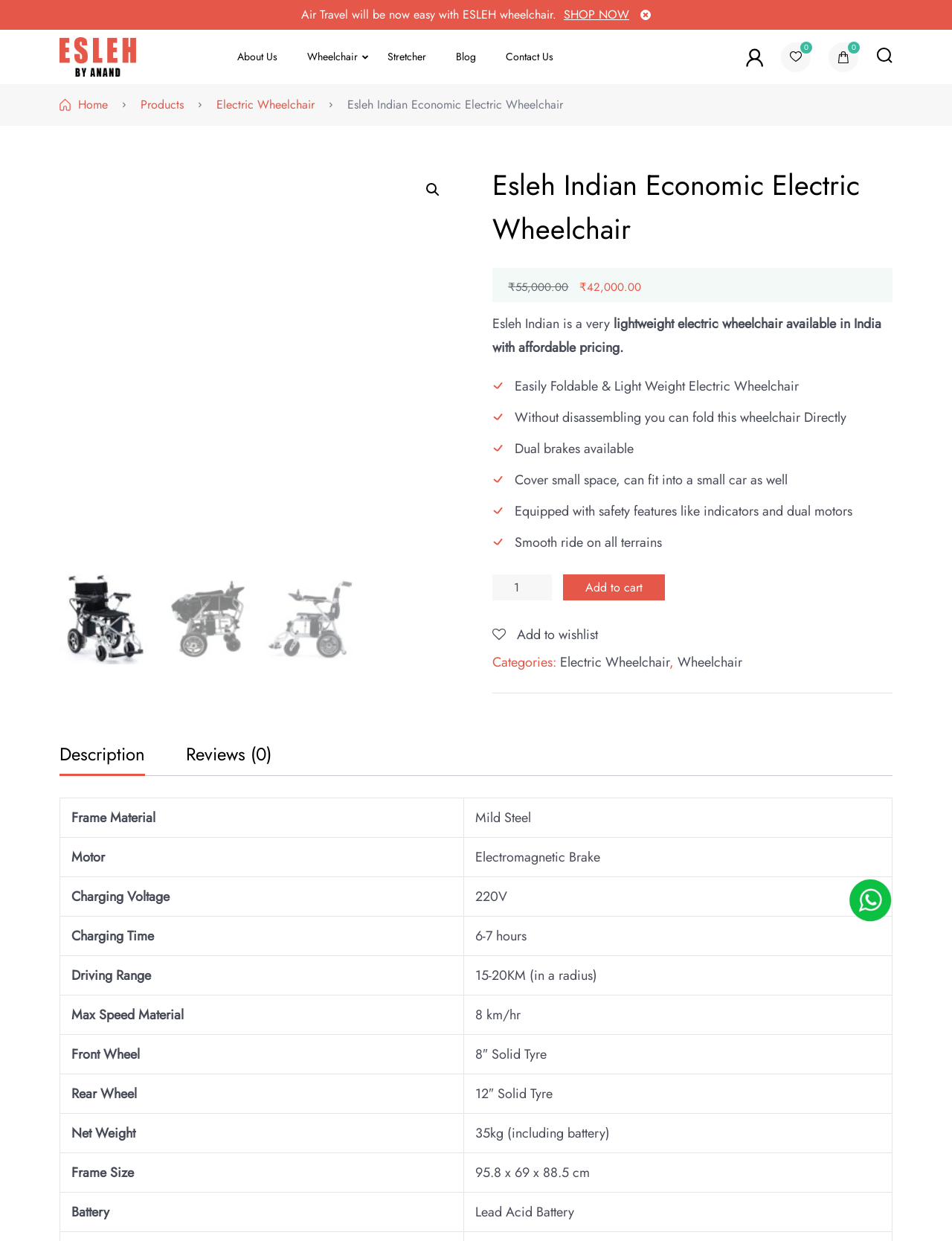Based on the element description, predict the bounding box coordinates (top-left x, top-left y, bottom-right x, bottom-right y) for the UI element in the screenshot: Electric Wheelchair

[0.227, 0.079, 0.33, 0.091]